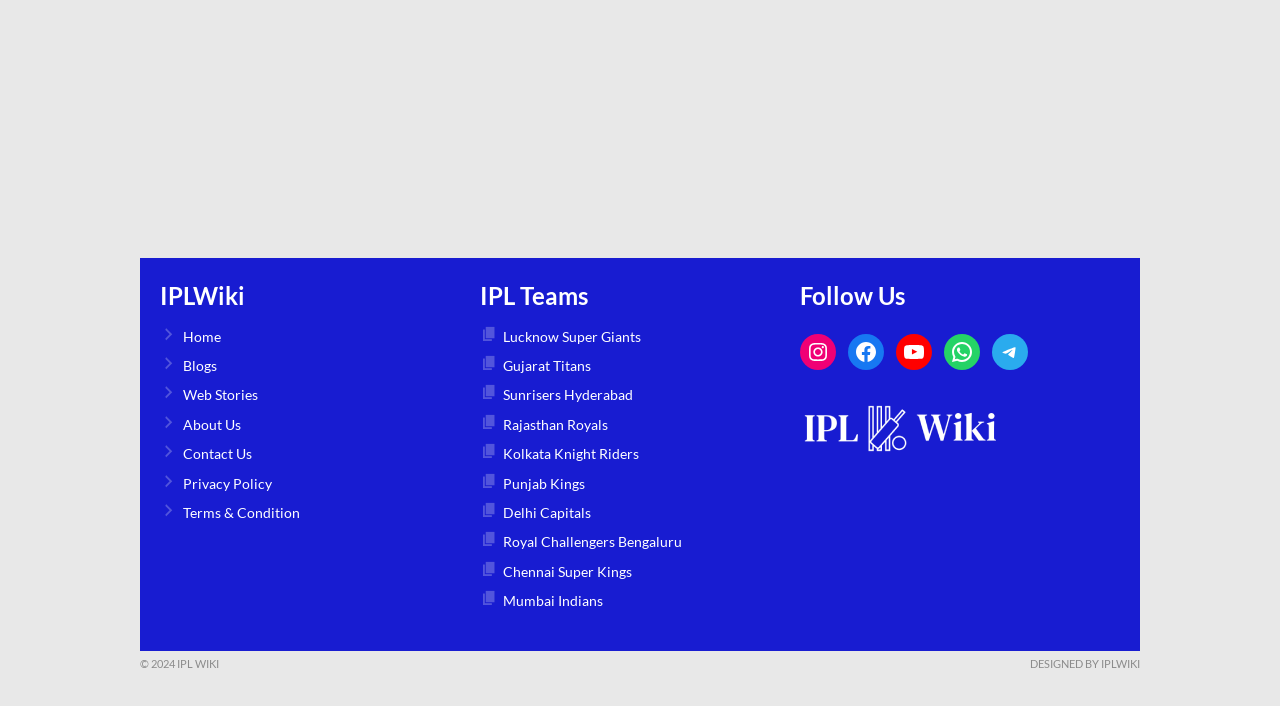Examine the image and give a thorough answer to the following question:
Who designed the website?

The designer of the website is IPLWiki, which is mentioned at the bottom of the webpage as 'DESIGNED BY IPLWIKI'.